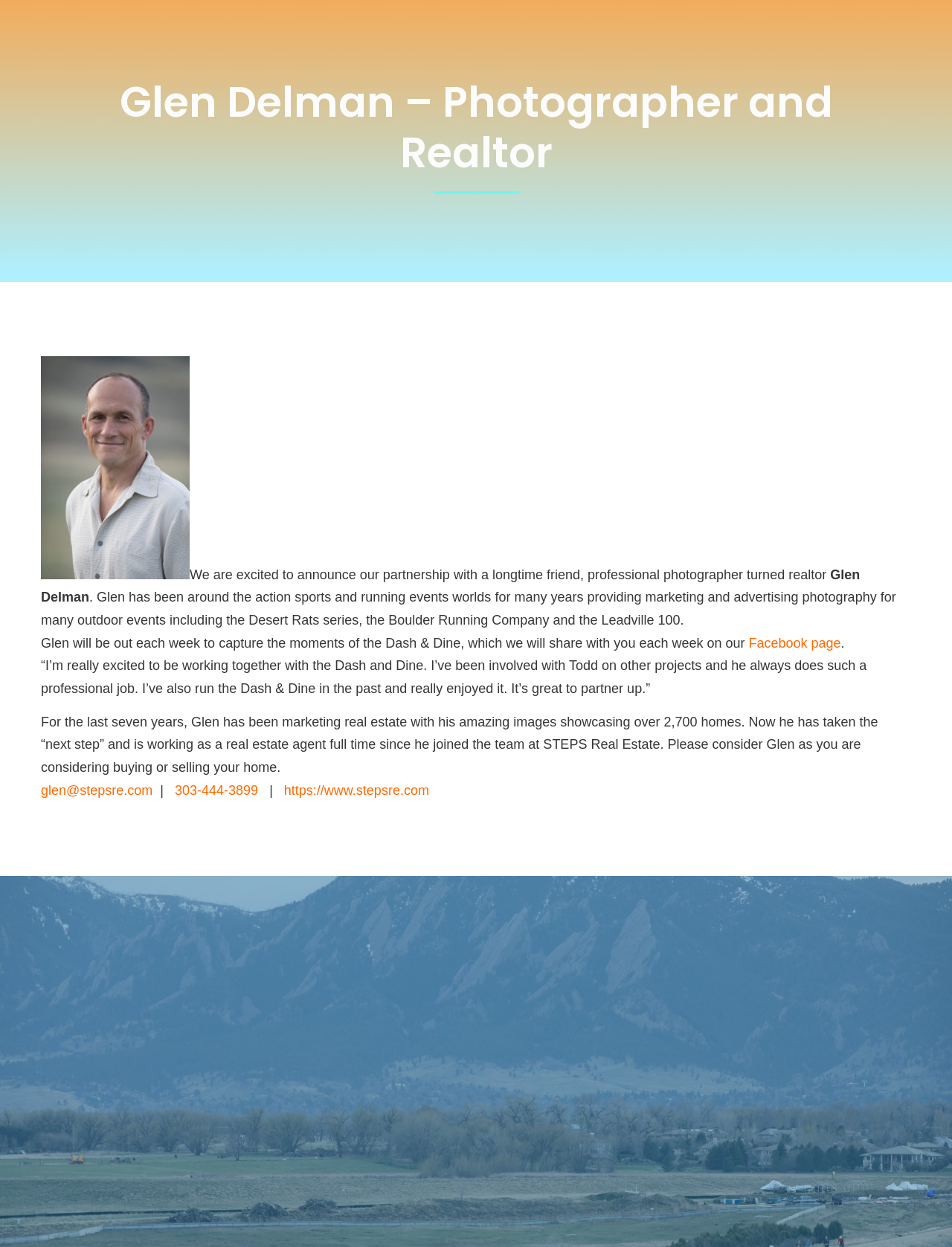Can you pinpoint the bounding box coordinates for the clickable element required for this instruction: "Read NEWS"? The coordinates should be four float numbers between 0 and 1, i.e., [left, top, right, bottom].

[0.885, 0.012, 0.949, 0.042]